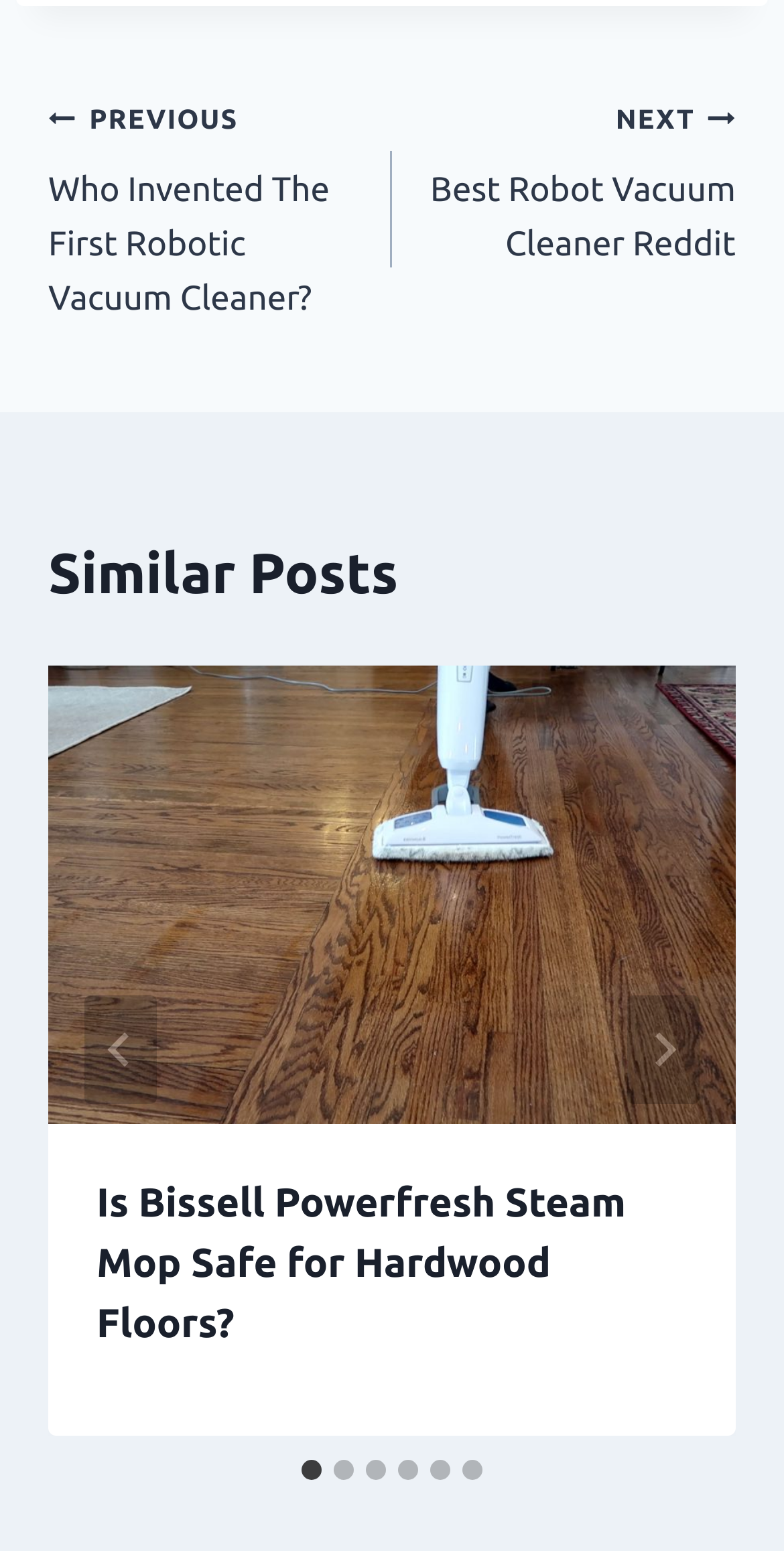Respond with a single word or phrase to the following question: What is the topic of the first slide?

Is Bissell Powerfresh Steam Mop Safe for Hardwood Floors?